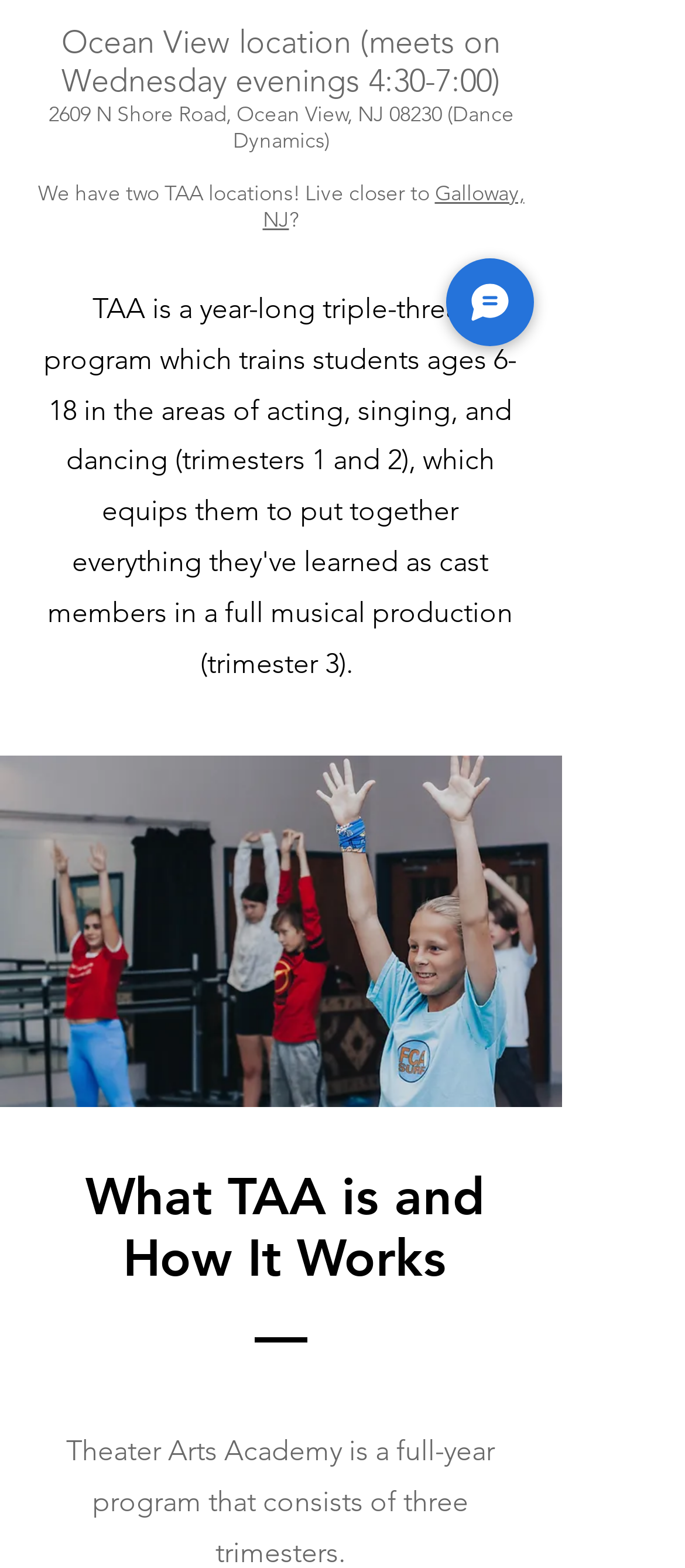Find the bounding box of the web element that fits this description: "Chat".

[0.651, 0.165, 0.779, 0.221]